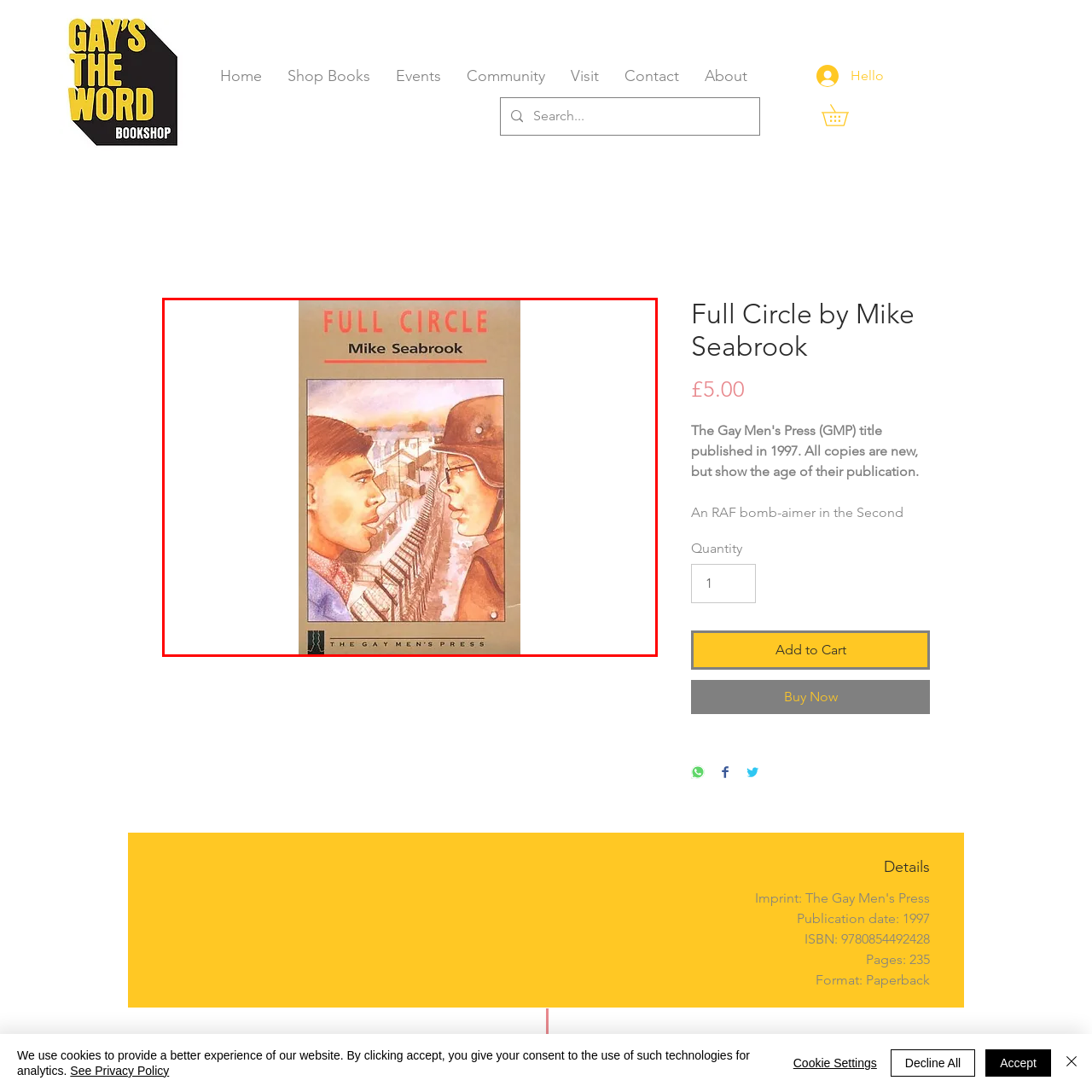Elaborate on the image enclosed by the red box with a detailed description.

The image depicts the cover of "Full Circle," a novel by Mike Seabrook, published by The Gay Men's Press. The artwork features two male figures facing each other, set against a backdrop of a barbed-wire fence reminiscent of a wartime setting, which hints at the themes of conflict and forbidden love central to the story. The title "FULL CIRCLE" is bold and prominently displayed at the top, while the author's name appears just beneath it, reinforcing the narrative's focus on personal relationships amid the complexities of war. This poignant cover art encapsulates the book's exploration of love, loyalty, and the struggles faced by individuals in oppressive circumstances, encouraging readers to delve into a story that interweaves history with intimate human experiences.